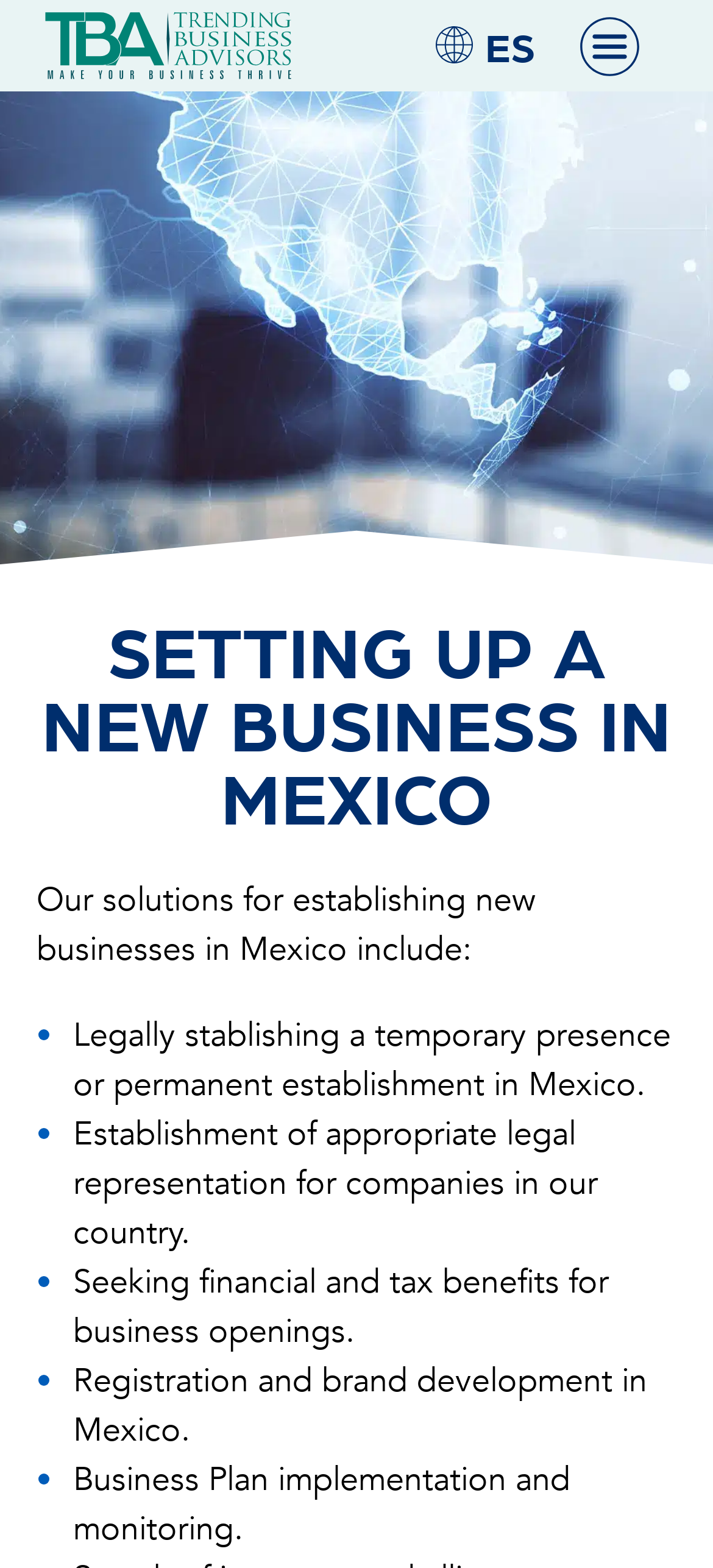Please find the bounding box coordinates in the format (top-left x, top-left y, bottom-right x, bottom-right y) for the given element description. Ensure the coordinates are floating point numbers between 0 and 1. Description: .st0{fill-rule:evenodd;clip-rule:evenodd;}

[0.765, 0.009, 0.944, 0.05]